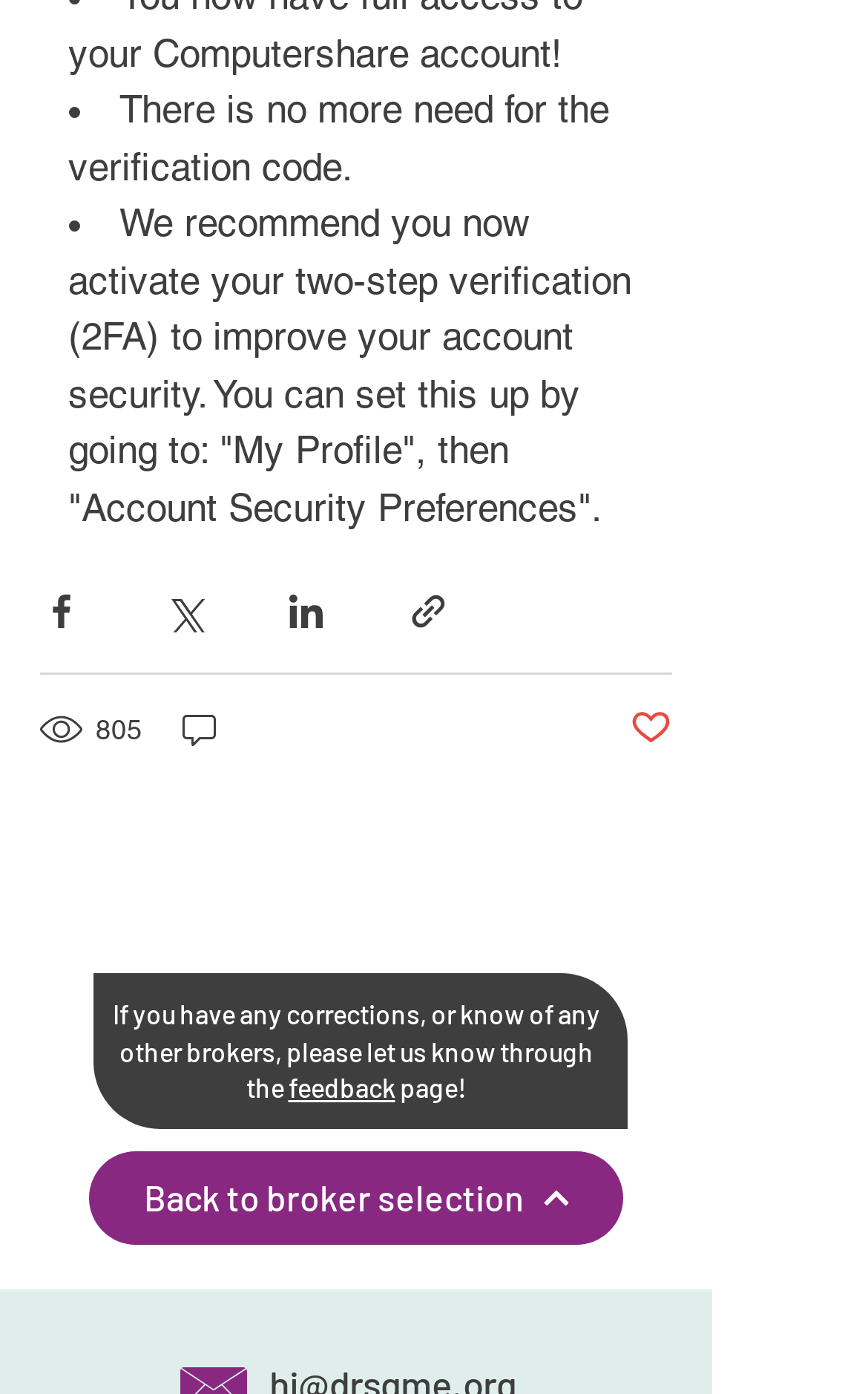Find the bounding box coordinates of the clickable area required to complete the following action: "Share via Twitter".

[0.187, 0.423, 0.236, 0.454]